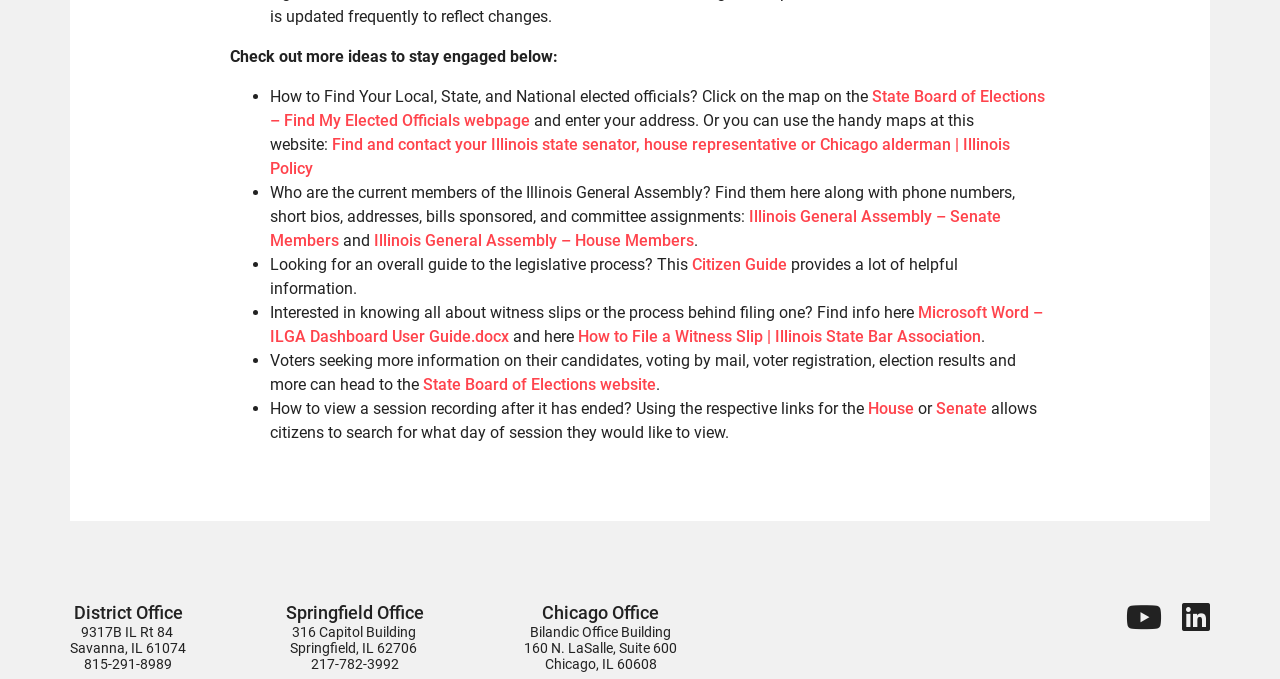Bounding box coordinates are given in the format (top-left x, top-left y, bottom-right x, bottom-right y). All values should be floating point numbers between 0 and 1. Provide the bounding box coordinate for the UI element described as: Senate

[0.731, 0.588, 0.774, 0.616]